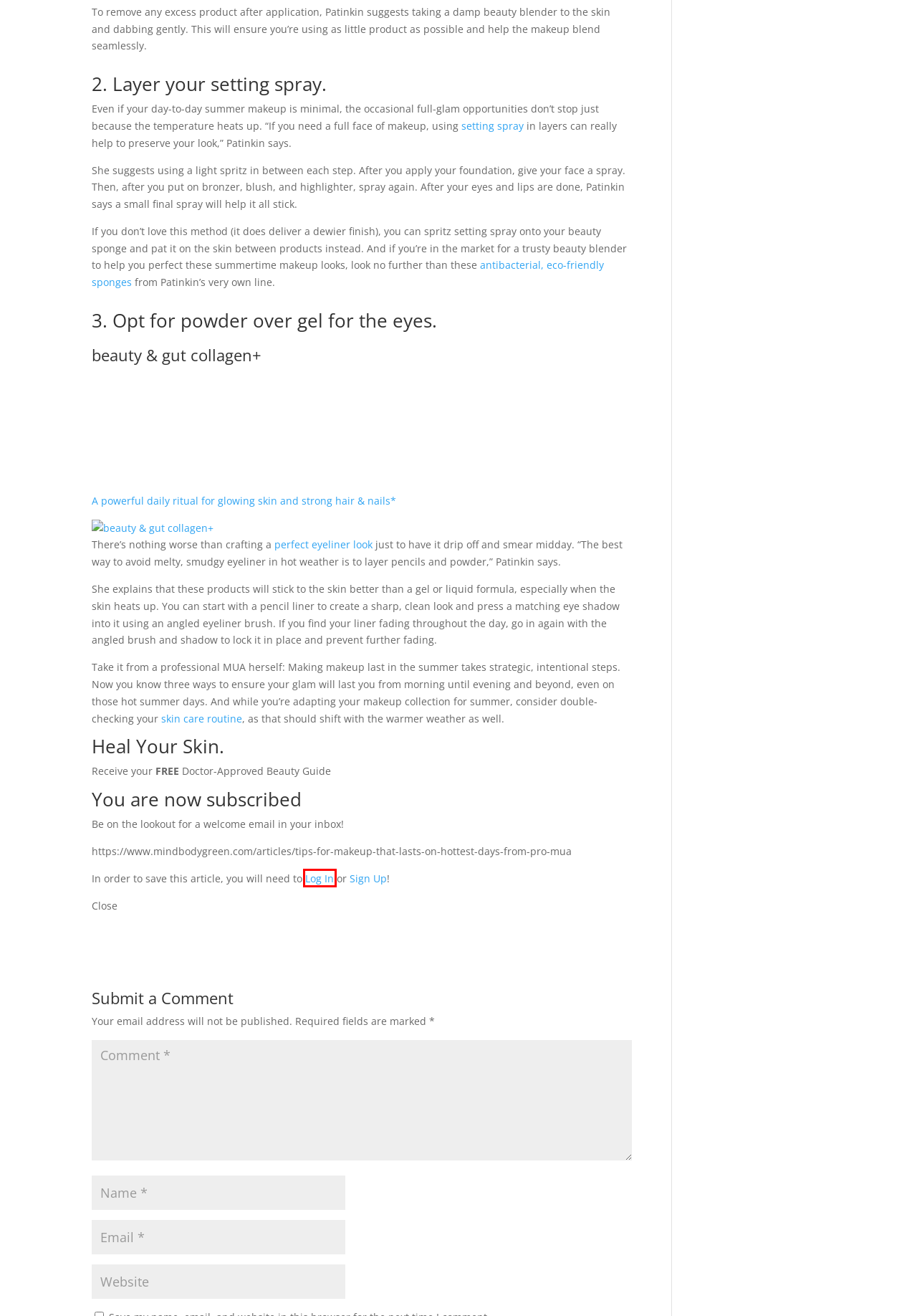You are given a webpage screenshot where a red bounding box highlights an element. Determine the most fitting webpage description for the new page that loads after clicking the element within the red bounding box. Here are the candidates:
A. beauty and gut collagen+ | mindbodygreen
B. mindbodygreen: well-rounded well-being for a life well lived
C. How To Apply Eyeliner: Tips From Top Makeup Artists | mindbodygreen
D. 8 Ways to Make Running Less Boring | Health Daily Report
E. Seasonal Hormone & Skin Changes: What To Know | mindbodygreen
F. The 12 Best Clean Setting Sprays 2024 + How To Use Them | mindbodygreen
G. Sinergia nutritiva: cómo funcionan juntos los ingredientes de Shakeology | Health Daily Report
H. Fitness | Health Daily Report

B